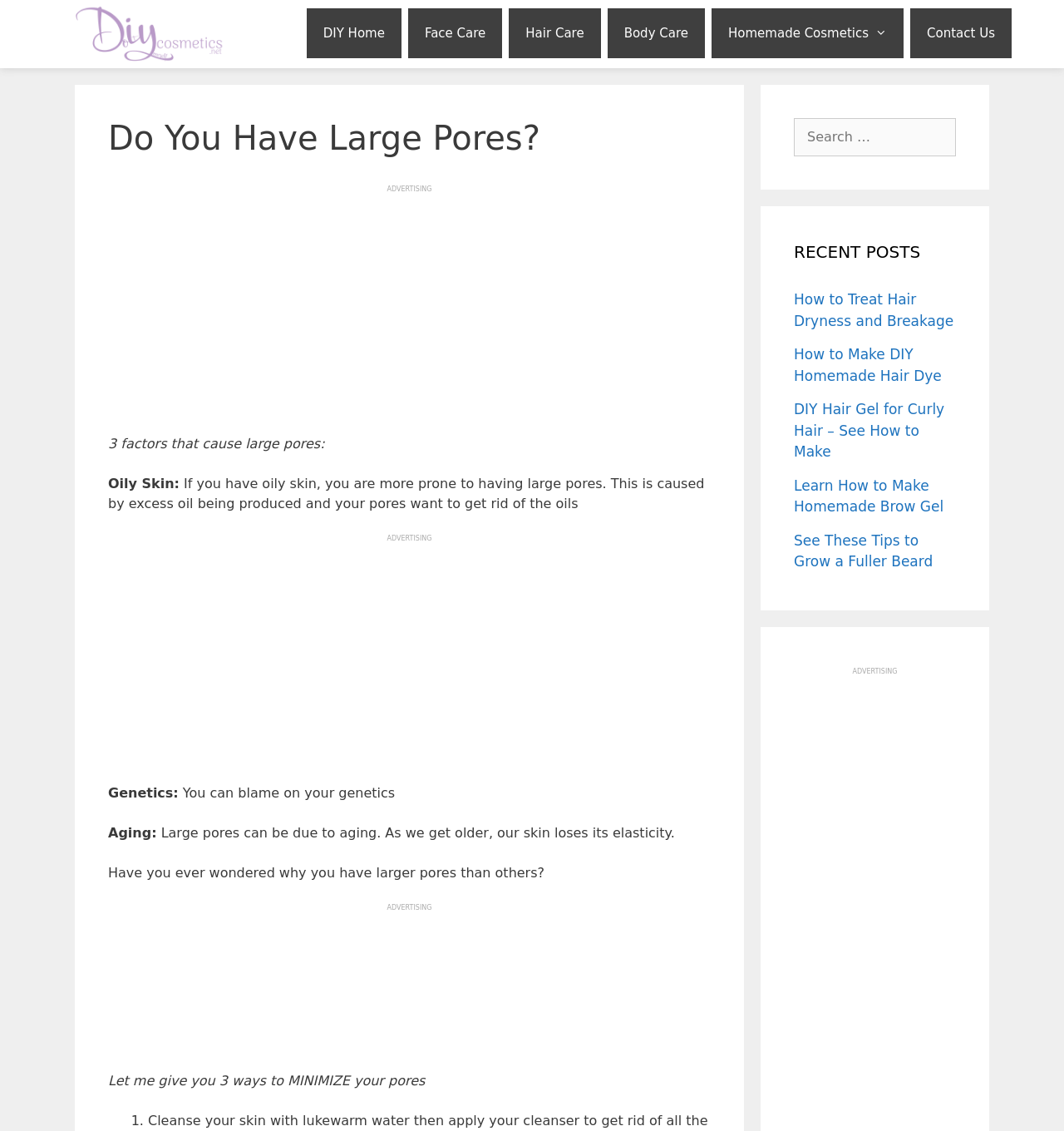Extract the bounding box coordinates for the UI element described as: "Face Care".

[0.384, 0.007, 0.472, 0.051]